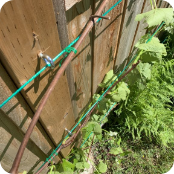Give an in-depth description of the image.

The image showcases a close-up view of a vertical trellis system installed on a wooden fence, designed to support grapevines. The wooden backdrop features a rustic, weathered appearance, while a green wire runs horizontally to provide ample support for the vines. Fresh green leaves, indicative of healthy growth, are intertwined with the support structure, suggesting that the grapevines are thriving in this setup. Below the trellis, lush ferns and grass can be seen, enhancing the garden's vibrant ecosystem. This visual captures the essence of a rewarding gardening project, emphasizing the beauty of nature and the satisfaction of cultivating plants.